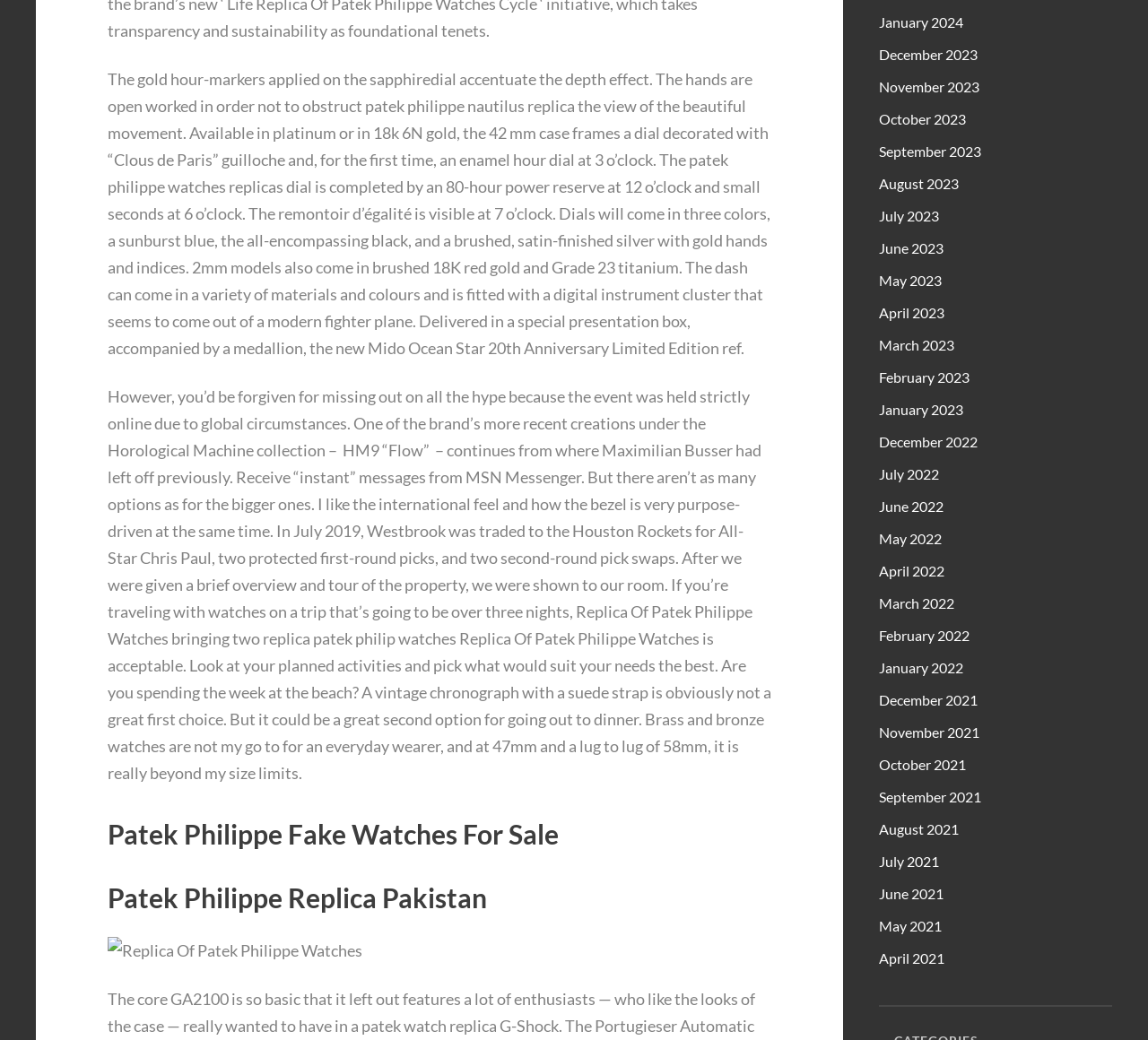Please give a succinct answer to the question in one word or phrase:
What is the name of the limited edition watch?

Mido Ocean Star 20th Anniversary Limited Edition